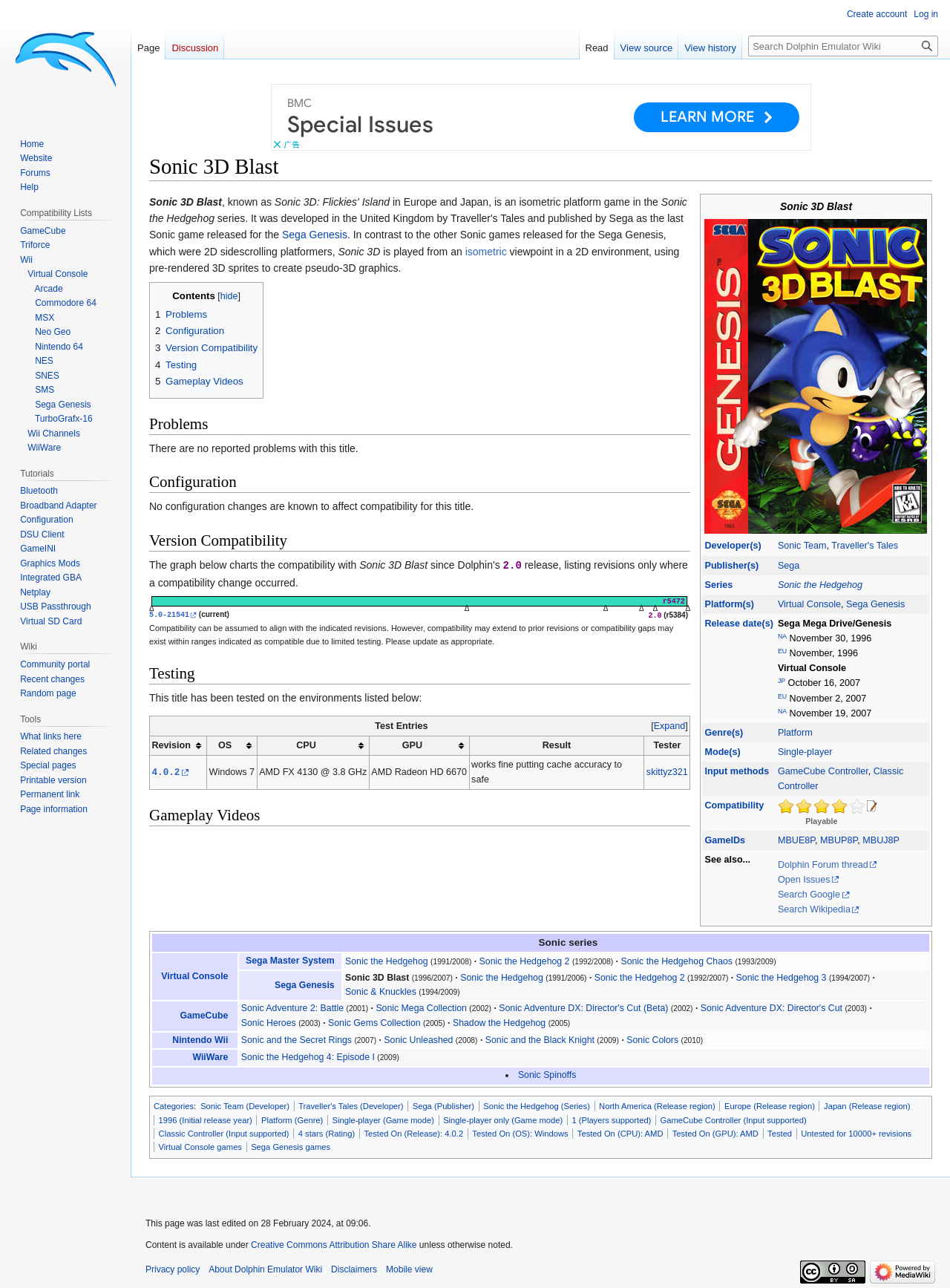Convey a detailed summary of the webpage, mentioning all key elements.

The webpage is about Sonic 3D Blast, a game in the Sonic the Hedgehog series. At the top, there is a heading with the title "Sonic 3D Blast" and two links to "Jump to navigation" and "Jump to search" on the left side. Below the heading, there is an advertisement iframe.

The main content of the page is a table with multiple rows, each containing information about the game. The table is divided into two columns, with the left column containing labels such as "Developer(s)", "Publisher(s)", "Series", and "Platform(s)", and the right column containing the corresponding information.

In the first row, there is an image of the game's cover art, "Sonic3D.jpg", which is a link to the image. The second row contains information about the game's developer and publisher, which are Sonic Team and Traveller's Tales, and Sega, respectively.

The subsequent rows provide information about the game's series, platform, release date, genre, mode, and input methods. The release date section is detailed, with specific dates for different regions and platforms. There are also links to related pages, such as "NA", "EU", and "JP", which likely refer to North America, Europe, and Japan, respectively.

At the bottom of the table, there is a section about the game's compatibility, with a rating of 4 stars and a link to edit the rating. There is also an image of 4 stars, "Stars4.png", which is a link to the image.

Overall, the webpage provides a detailed overview of Sonic 3D Blast, including its development, publication, release history, and gameplay features.